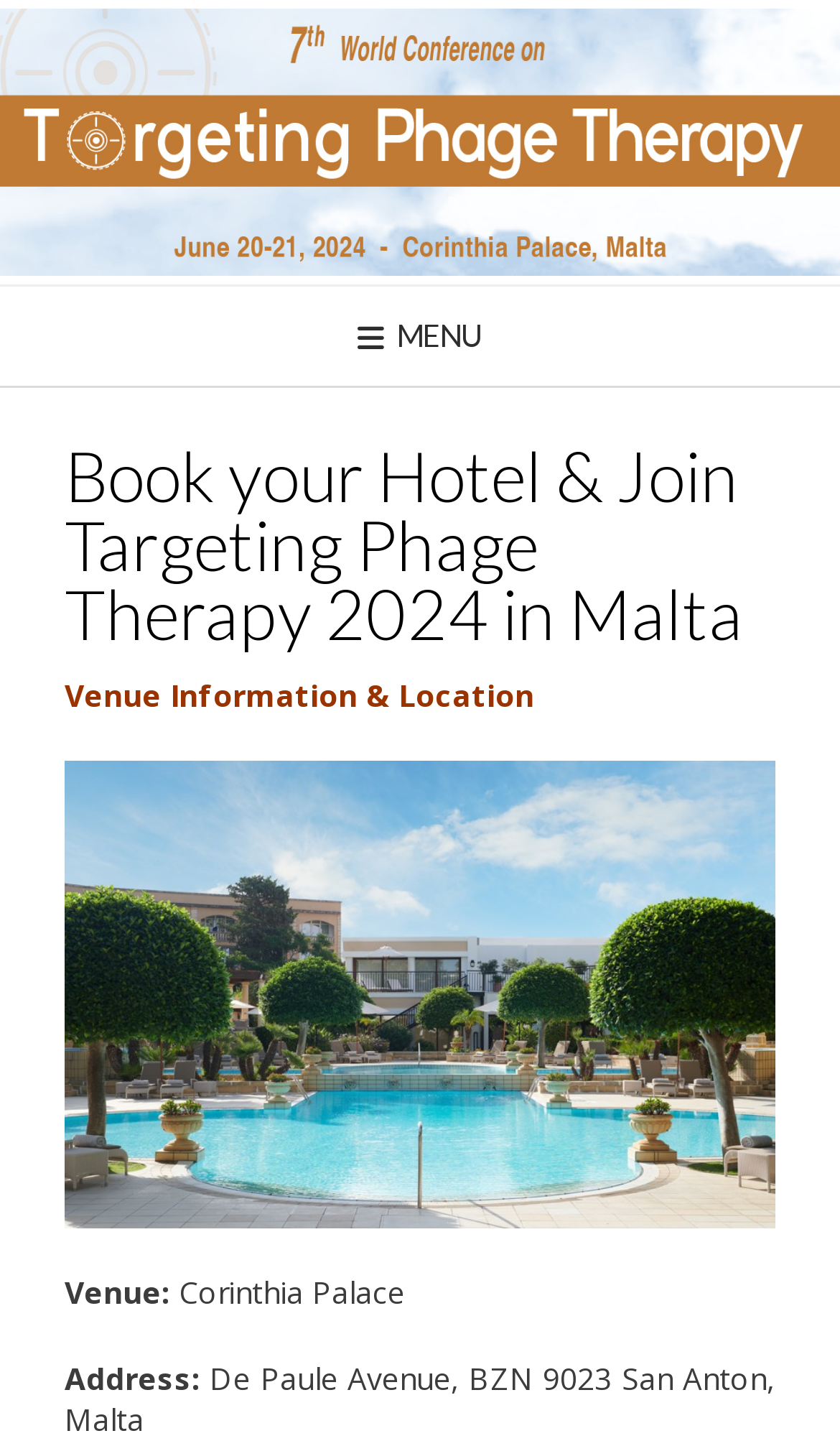Identify and provide the bounding box for the element described by: "menu".

[0.0, 0.206, 1.0, 0.262]